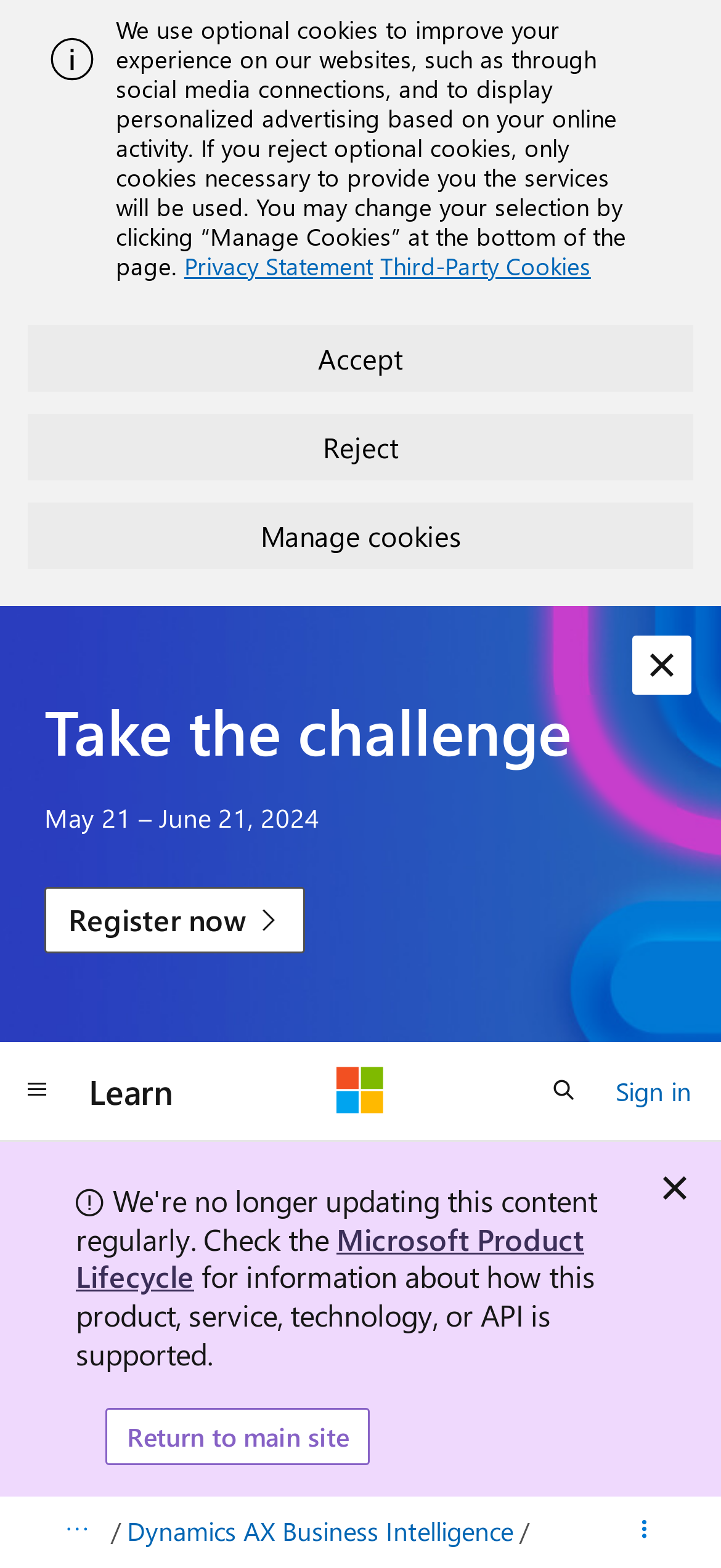Describe all the significant parts and information present on the webpage.

This webpage is about viewing reports using non-interactive options on Microsoft Learn. At the top, there is an alert section with an image and a message about optional cookies, along with links to the privacy statement and third-party cookies. Below this section, there are three buttons: Accept, Reject, and Manage Cookies.

Further down, there is a heading "Take the challenge" with a date range "May 21 – June 21, 2024" and a link to "Register now". On the right side of this section, there is a button to dismiss the alert.

The top navigation bar has a button for global navigation, links to "Learn" and "Microsoft", and a button to open a search bar. On the right side of the navigation bar, there is a link to sign in.

Below the navigation bar, there is a link to "Microsoft Product Lifecycle" with a description about product support. Next to it, there is a link to "Return to main site".

At the bottom of the page, there are two sections with disclosure triangles. The first section has a link to "Dynamics AX Business Intelligence", and the second section has a link to "More actions".